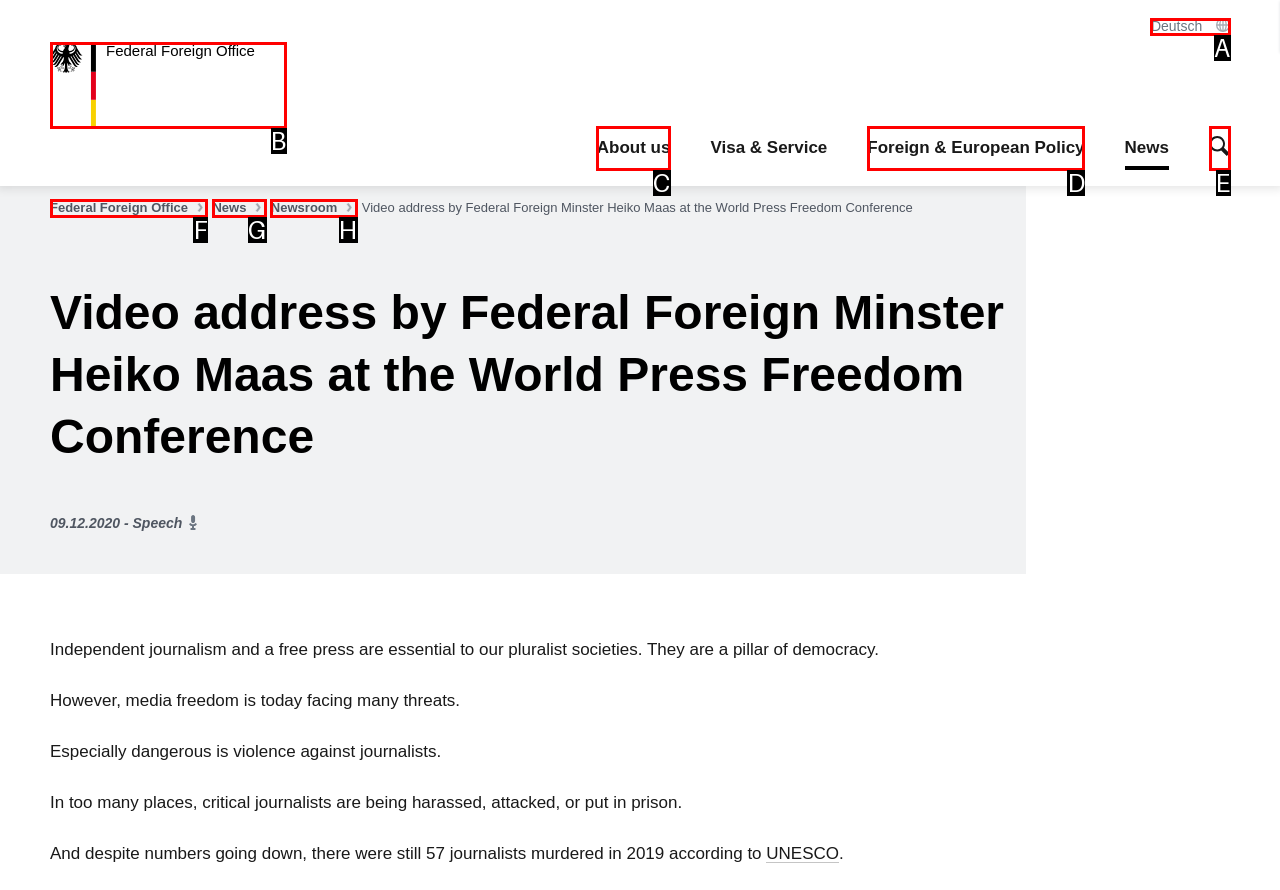Which lettered option matches the following description: Federal Foreign Office
Provide the letter of the matching option directly.

B